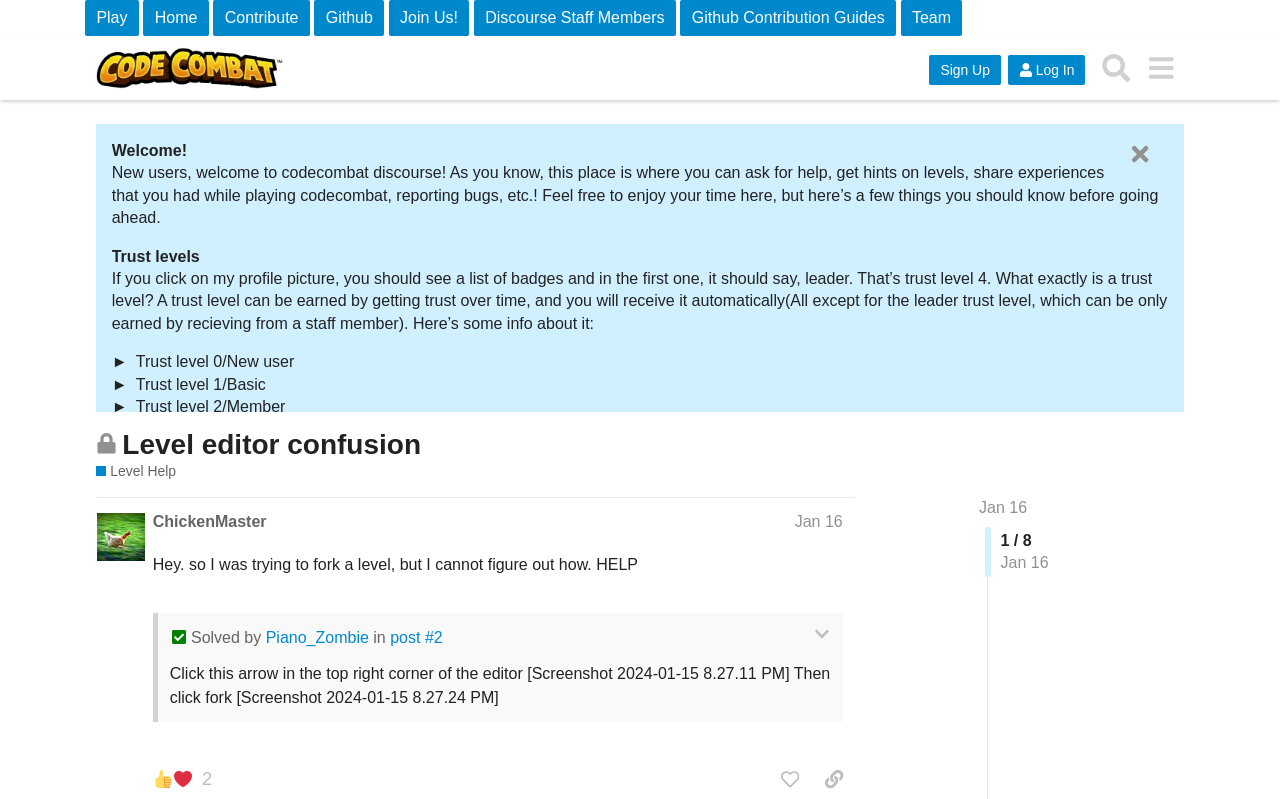What is the purpose of this forum?
From the screenshot, supply a one-word or short-phrase answer.

Ask for help, get hints, share experiences